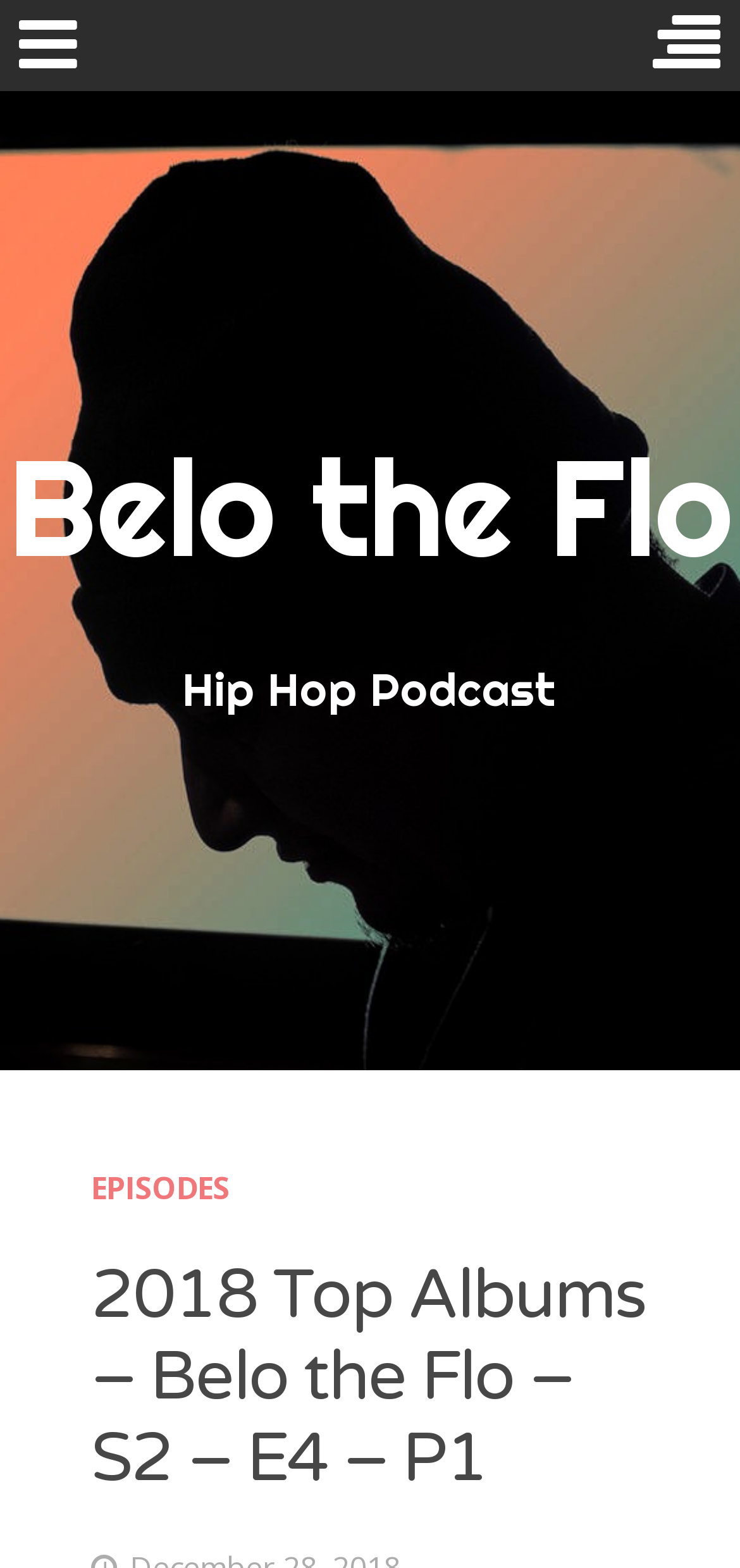Locate the primary heading on the webpage and return its text.

Belo the Flo